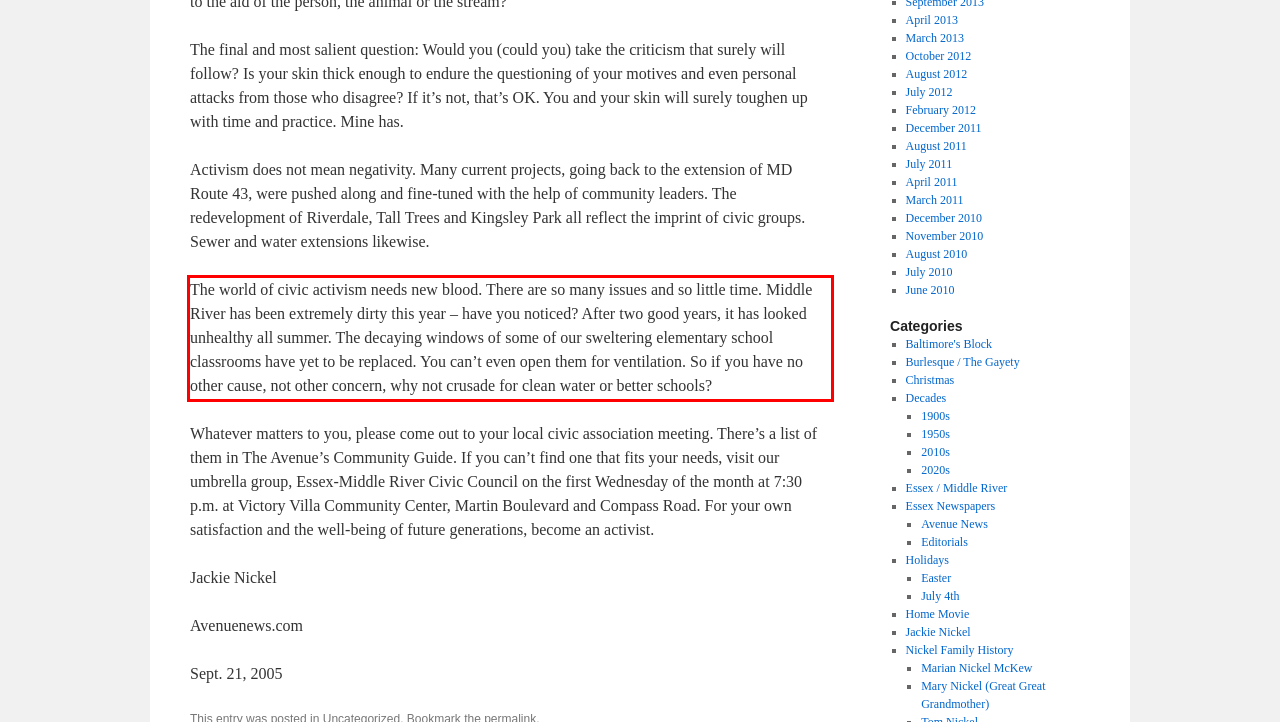You have a screenshot of a webpage with a red bounding box. Use OCR to generate the text contained within this red rectangle.

The world of civic activism needs new blood. There are so many issues and so little time. Middle River has been extremely dirty this year – have you noticed? After two good years, it has looked unhealthy all summer. The decaying windows of some of our sweltering elementary school classrooms have yet to be replaced. You can’t even open them for ventilation. So if you have no other cause, not other concern, why not crusade for clean water or better schools?